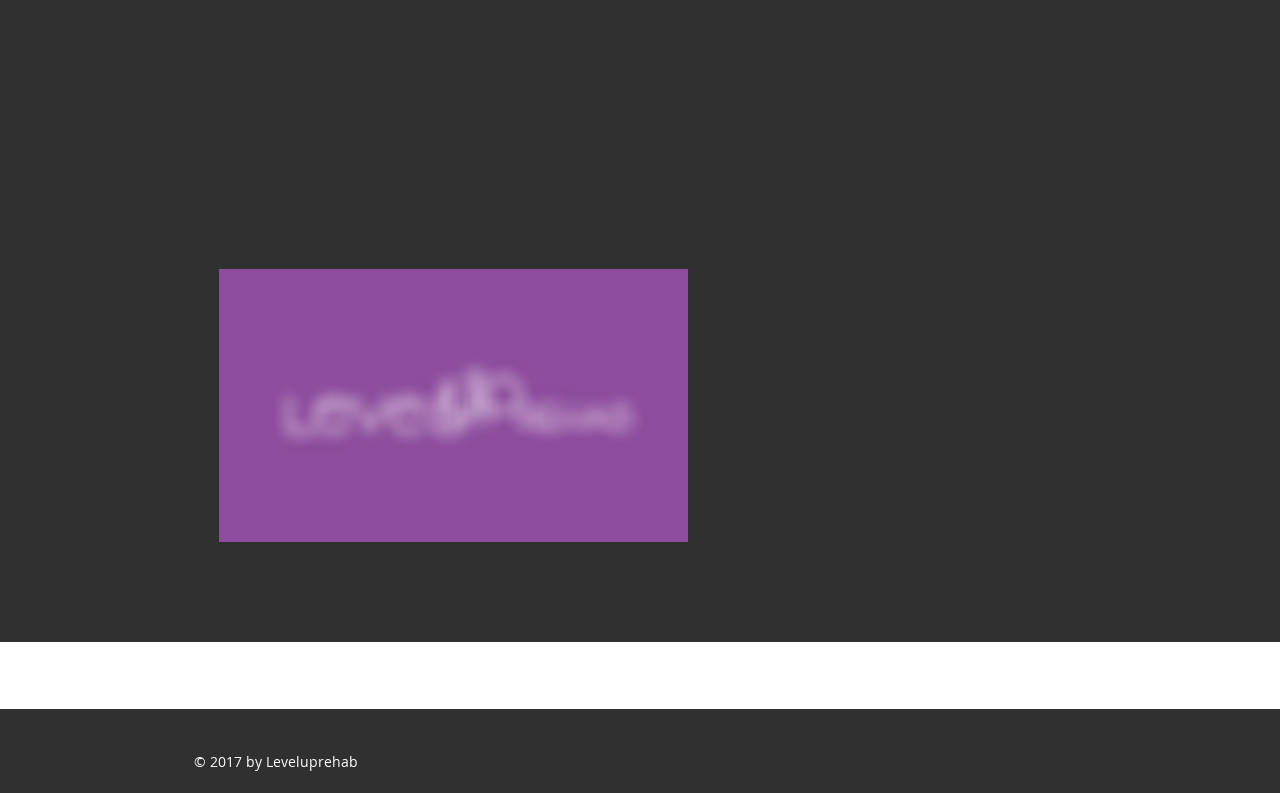Respond with a single word or phrase to the following question: What is the purpose of the textboxes?

To send a message